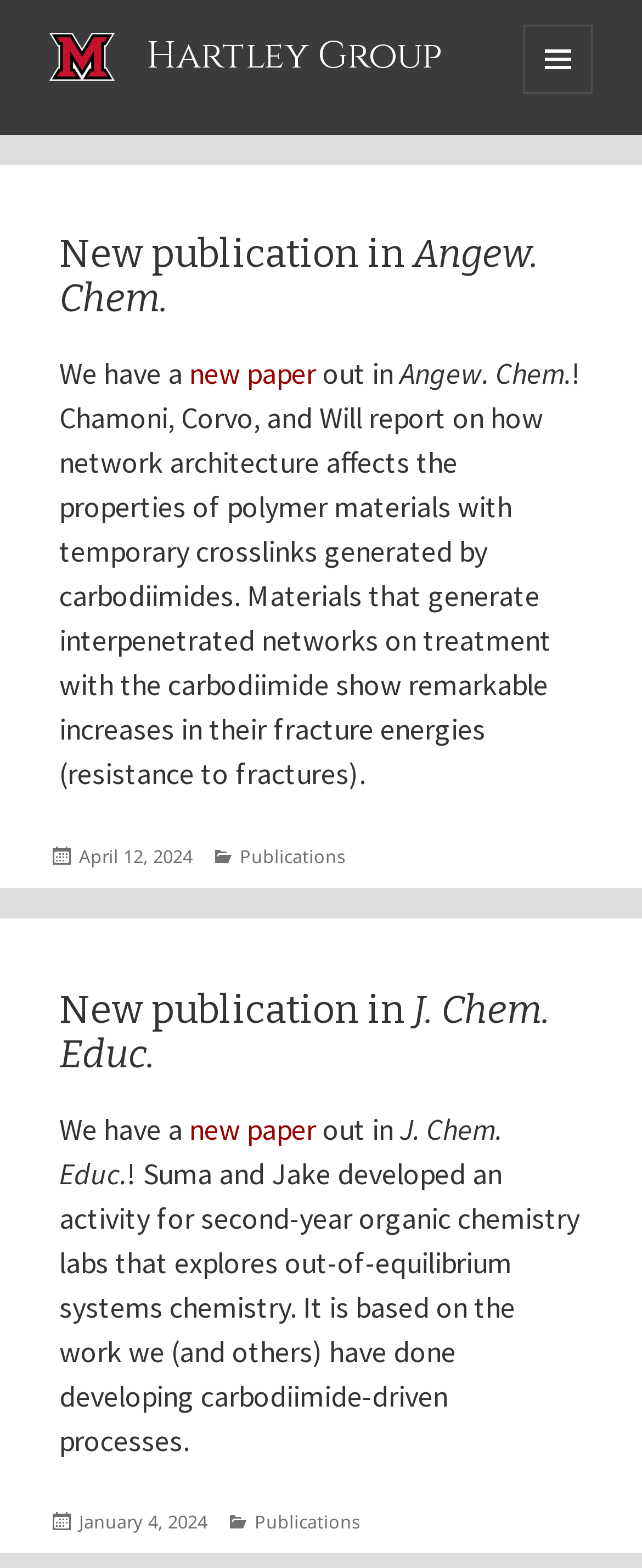Please answer the following question using a single word or phrase: 
What category do both news articles belong to?

Publications